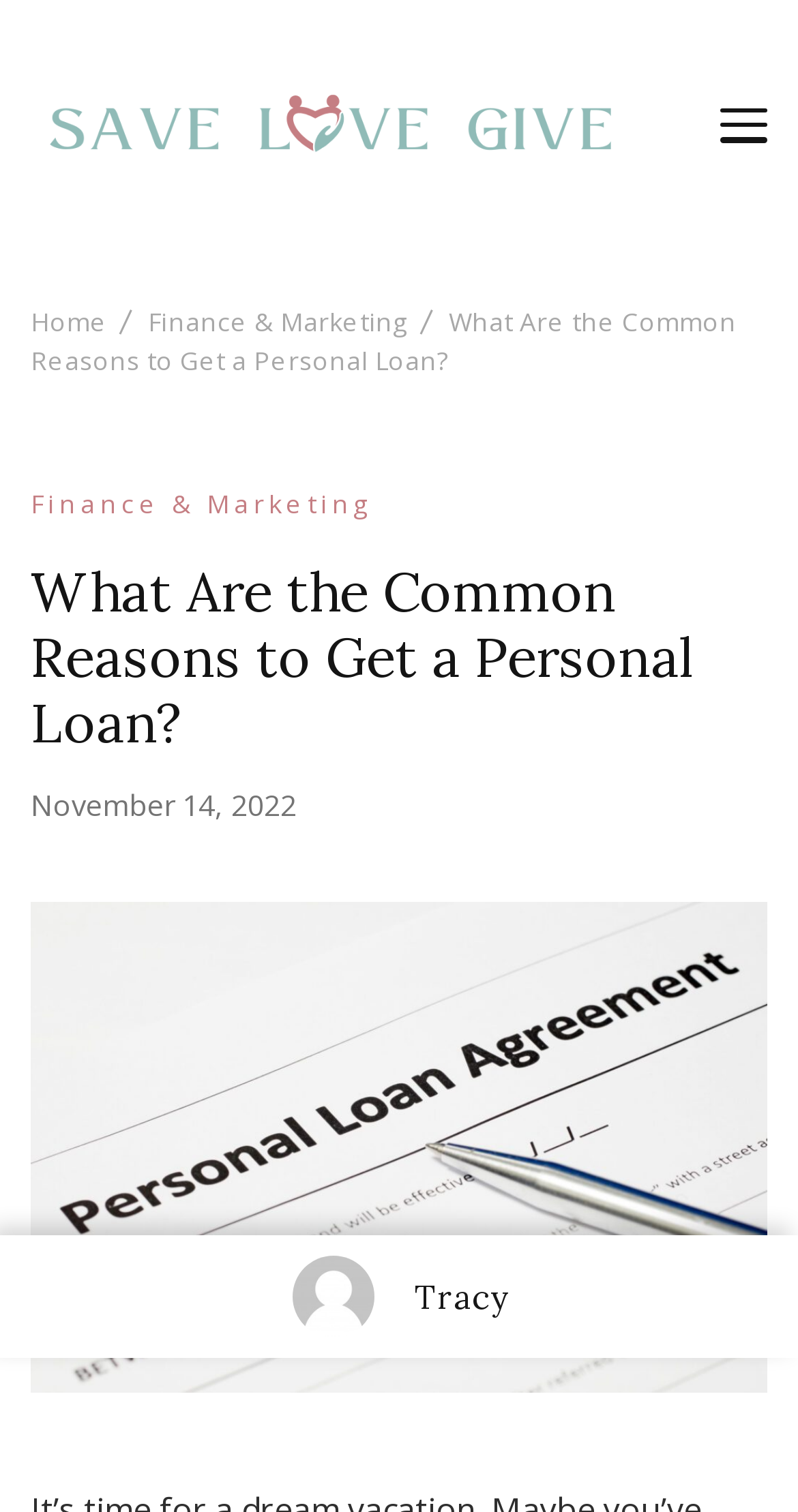Determine the bounding box coordinates of the region that needs to be clicked to achieve the task: "Click the 'What Are the Common Reasons to Get a Personal Loan?' link".

[0.038, 0.201, 0.923, 0.25]